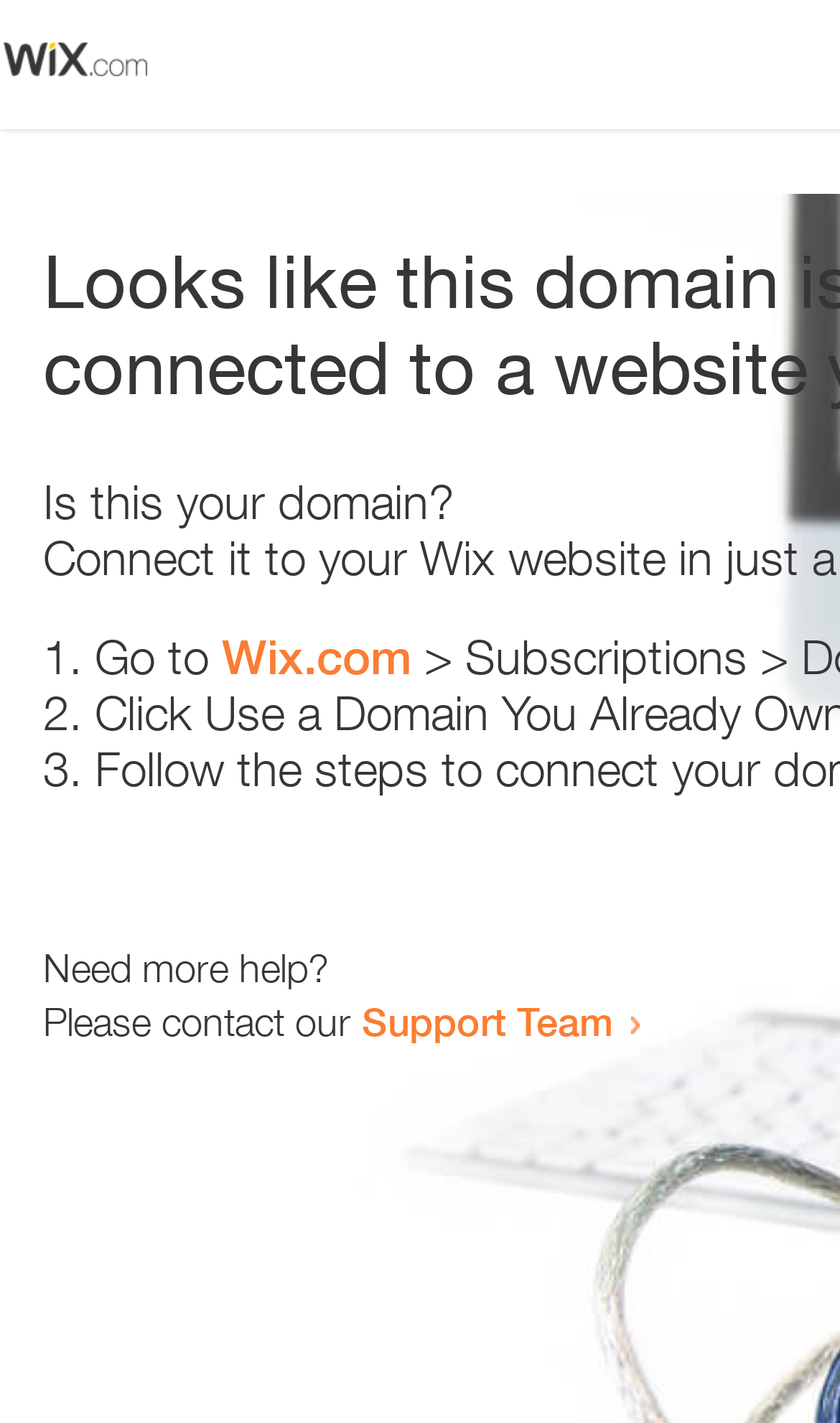How many sentences are there in the main text?
Using the visual information from the image, give a one-word or short-phrase answer.

3